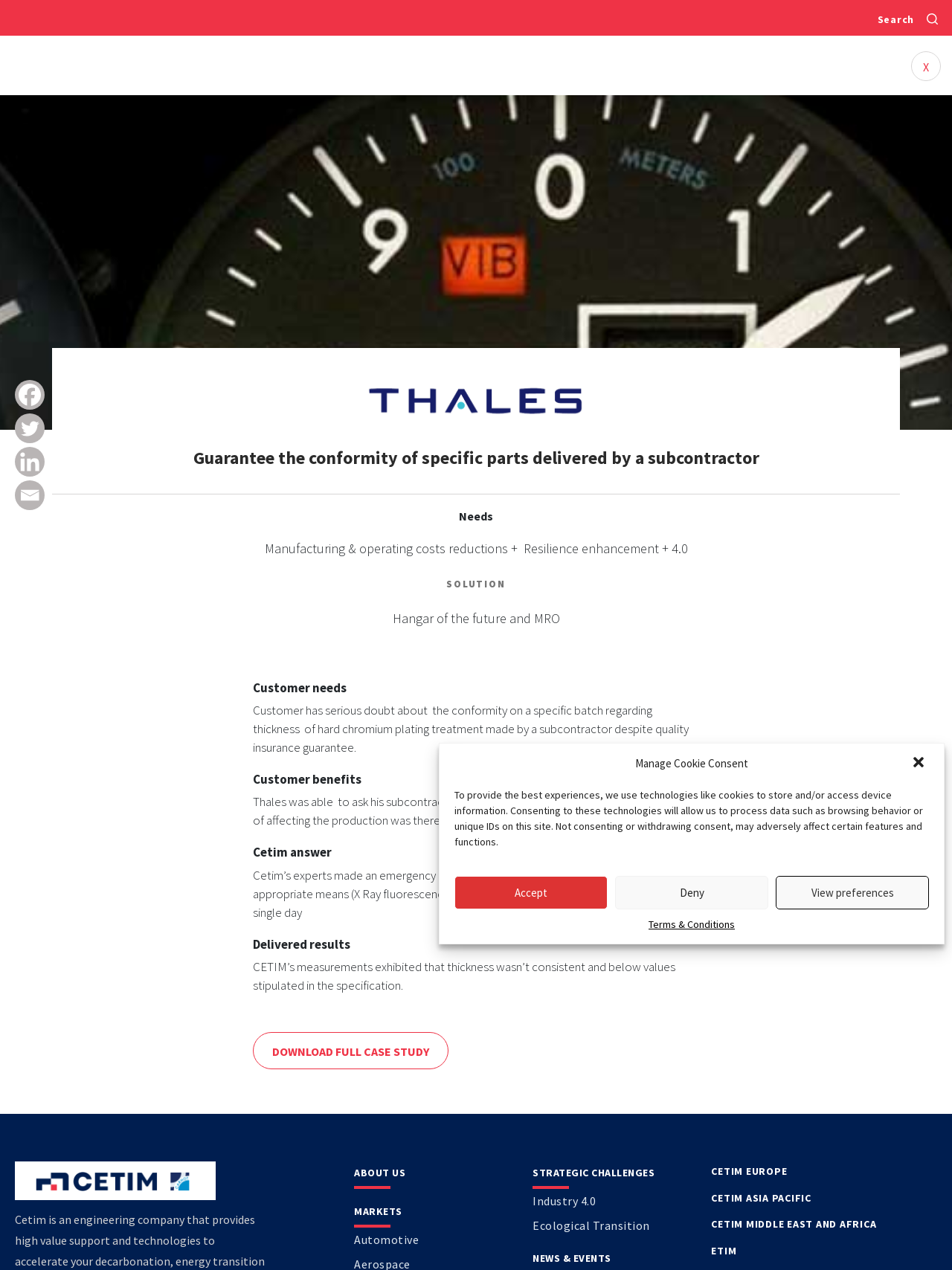Pinpoint the bounding box coordinates of the clickable element needed to complete the instruction: "Download full case study". The coordinates should be provided as four float numbers between 0 and 1: [left, top, right, bottom].

[0.266, 0.813, 0.471, 0.842]